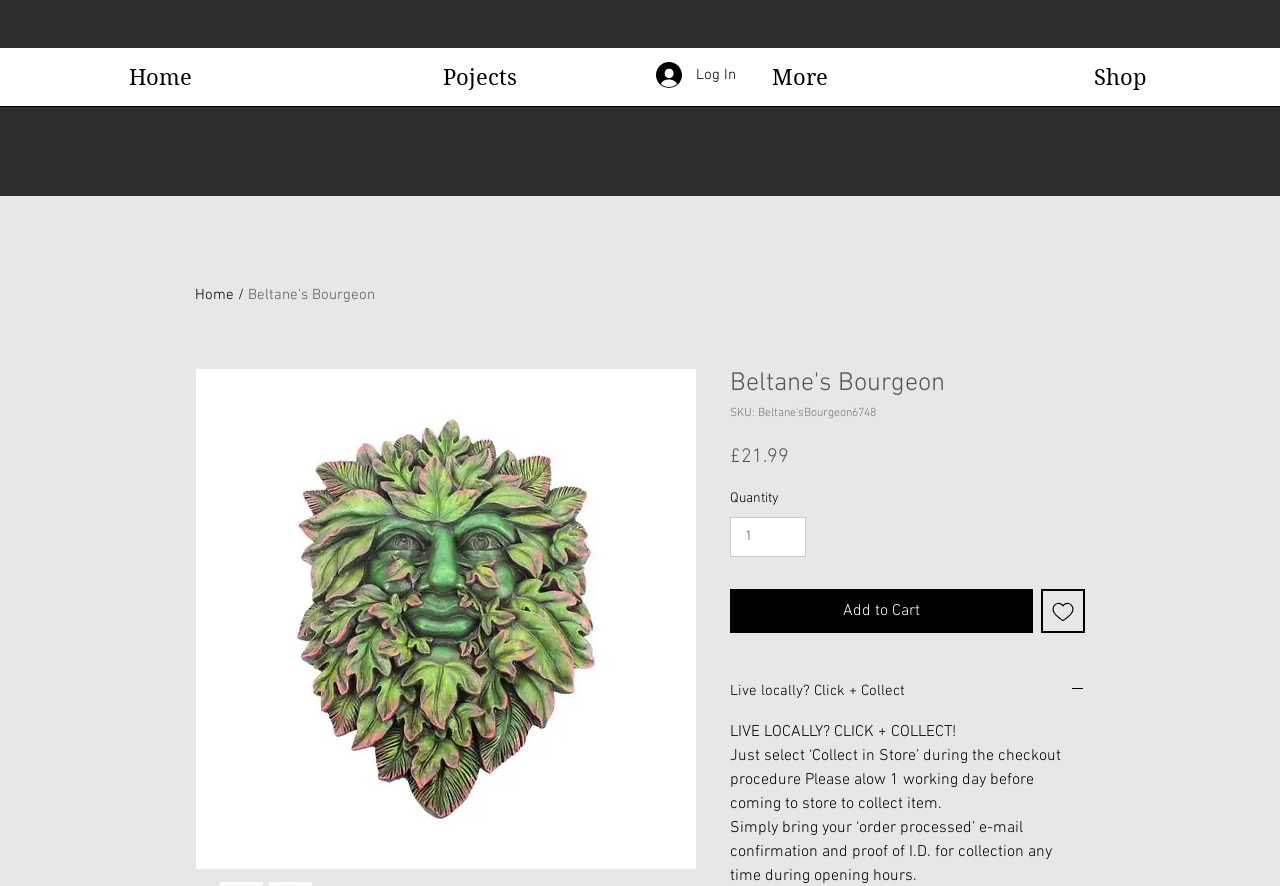Analyze the image and give a detailed response to the question:
What is the product name?

I found the product name by looking at the heading 'Beltane's Bourgeon' which is located above the product image.